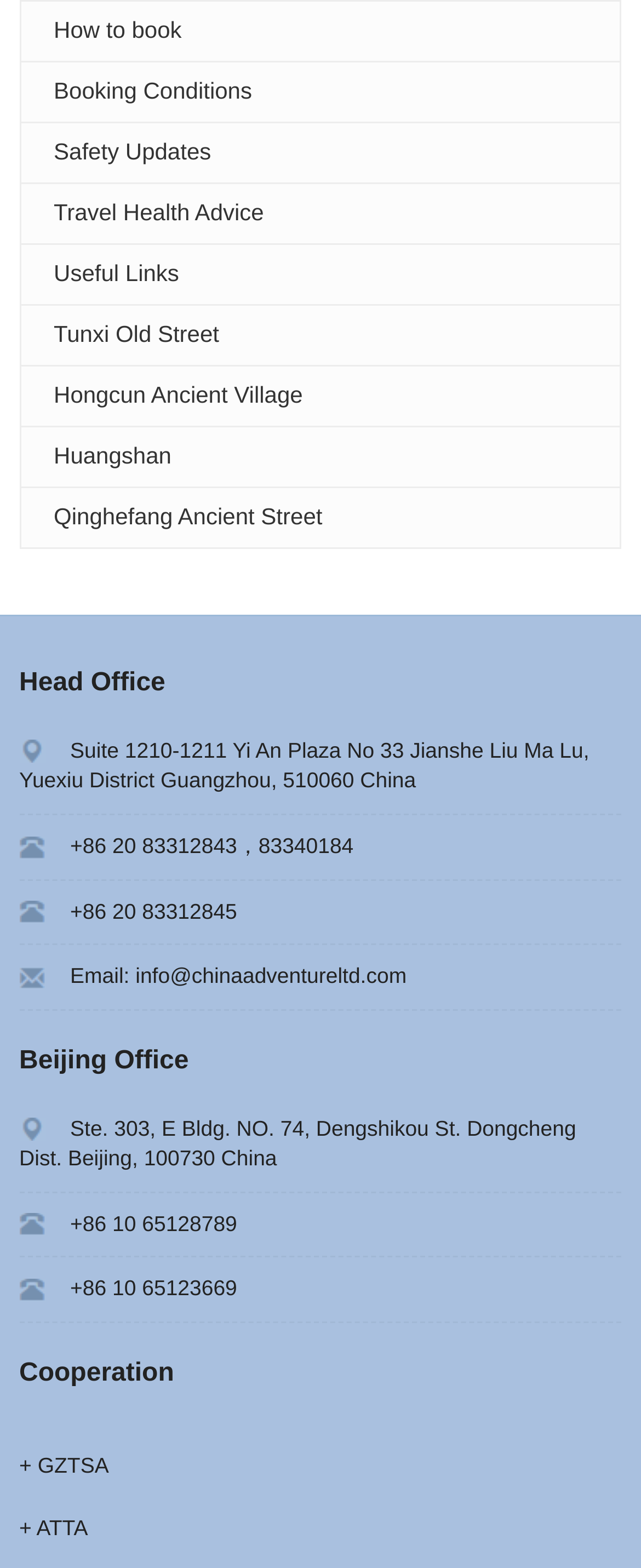Use a single word or phrase to answer the question: 
What is the company's email address?

info@chinaadventureltd.com